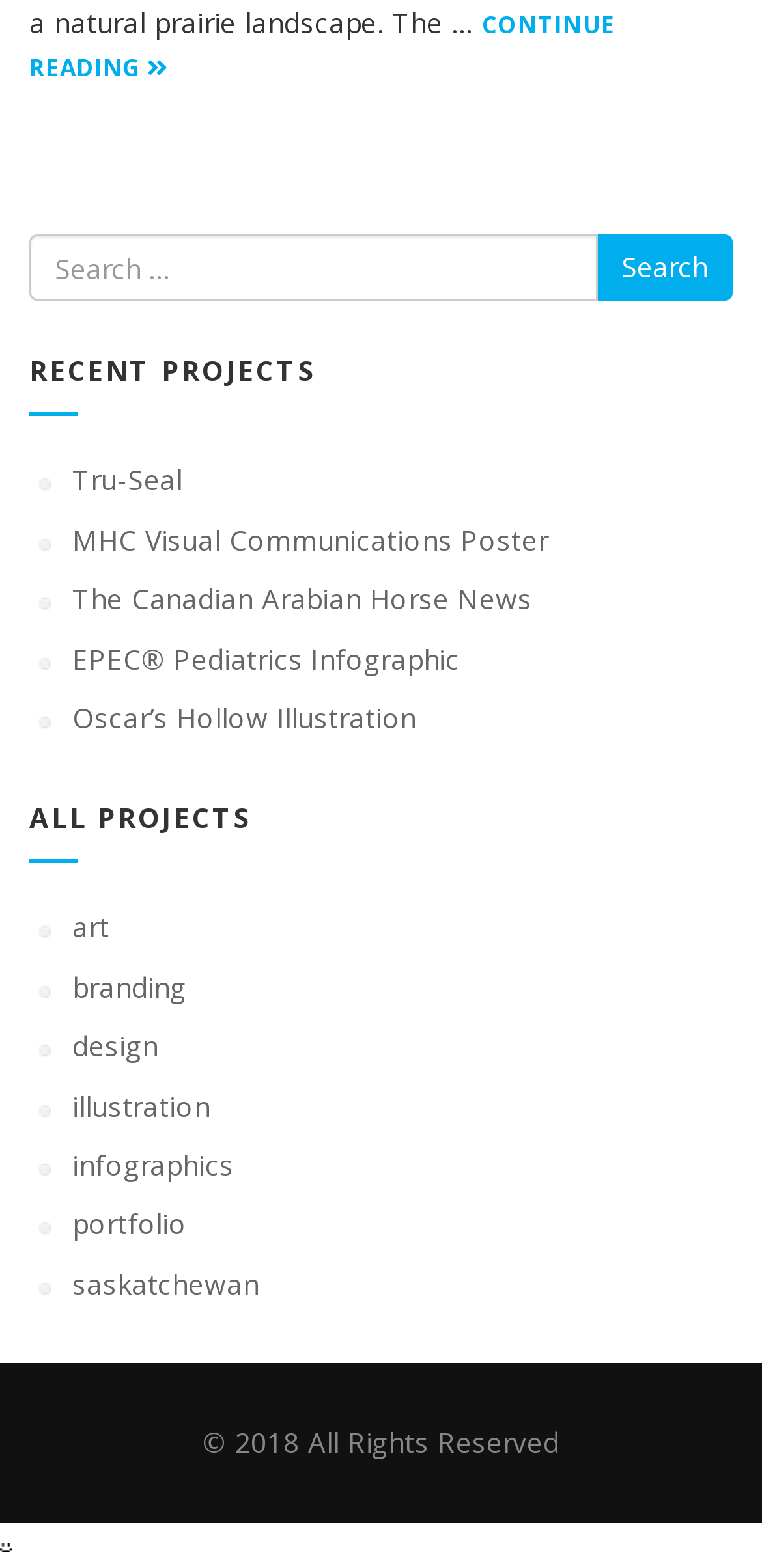Locate the bounding box coordinates of the element that needs to be clicked to carry out the instruction: "go to ALL PROJECTS". The coordinates should be given as four float numbers ranging from 0 to 1, i.e., [left, top, right, bottom].

[0.038, 0.509, 0.962, 0.551]